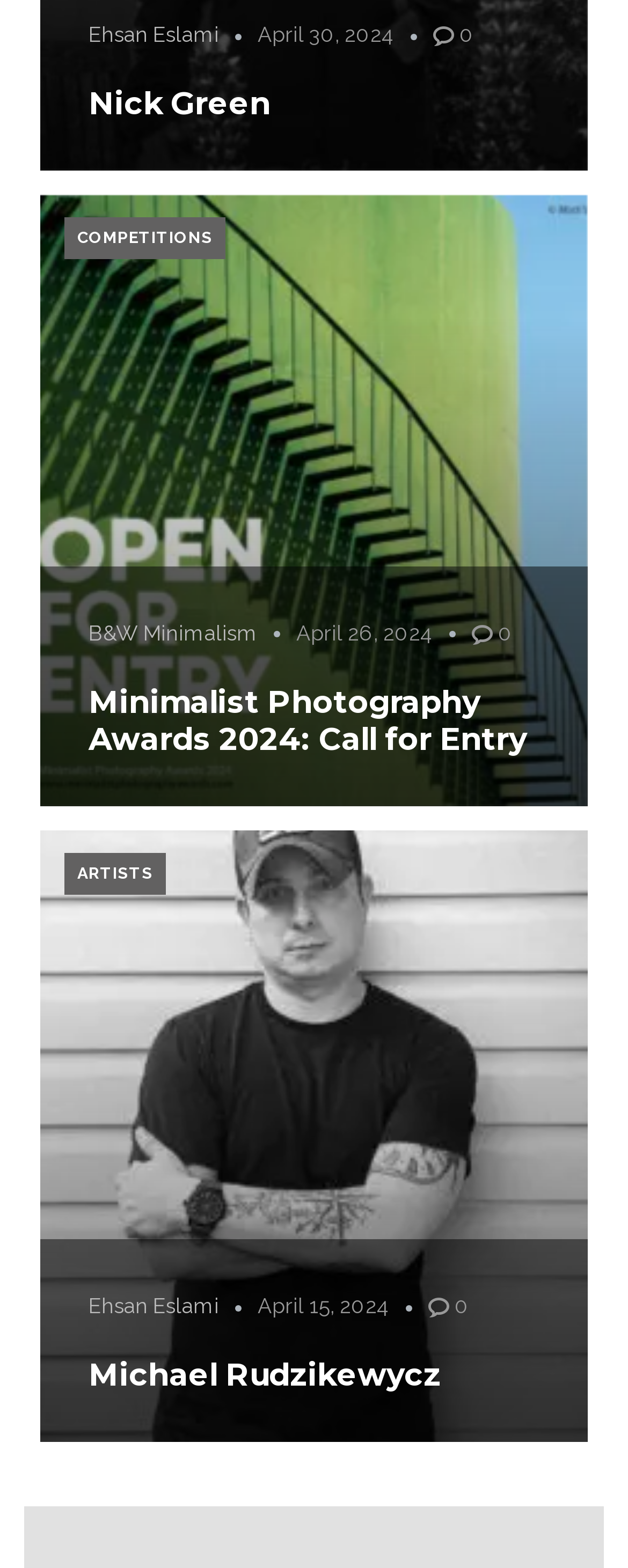Answer the question below with a single word or a brief phrase: 
What is the category of the link 'B&W Minimalism'?

COMPETITIONS